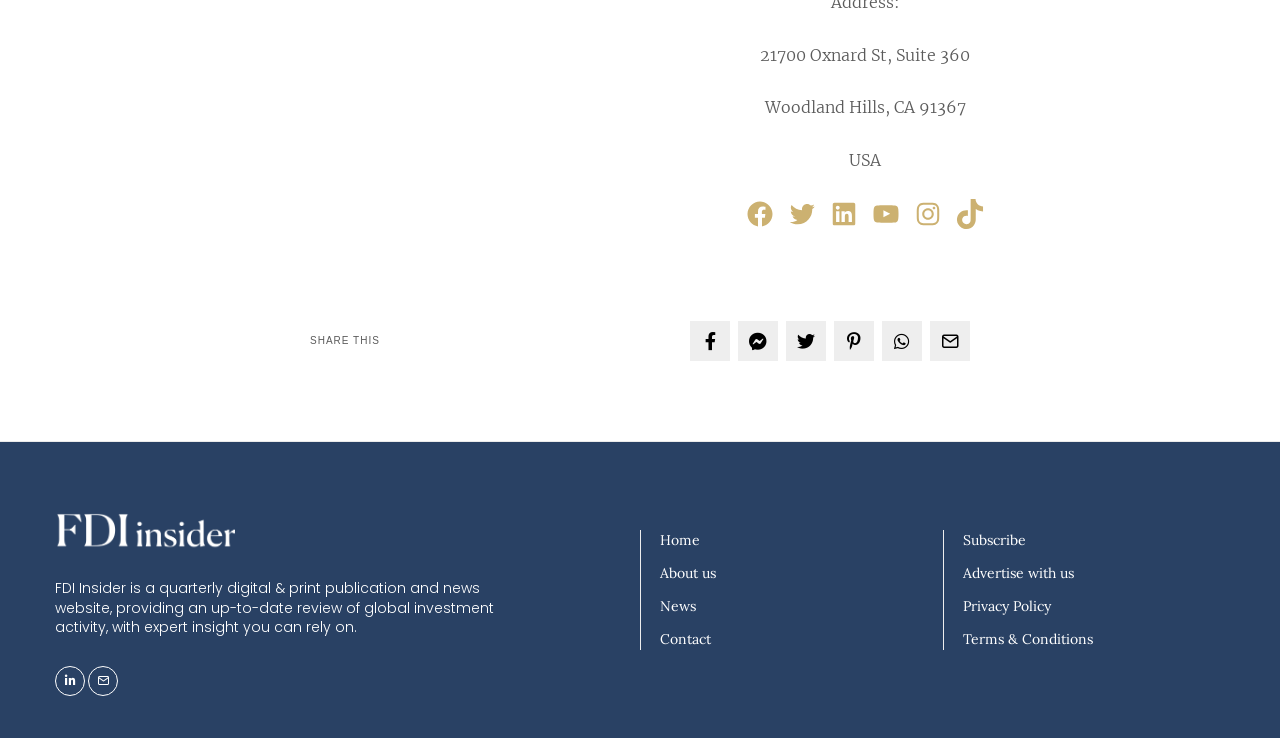Please find the bounding box coordinates for the clickable element needed to perform this instruction: "Read about us".

[0.516, 0.764, 0.559, 0.788]